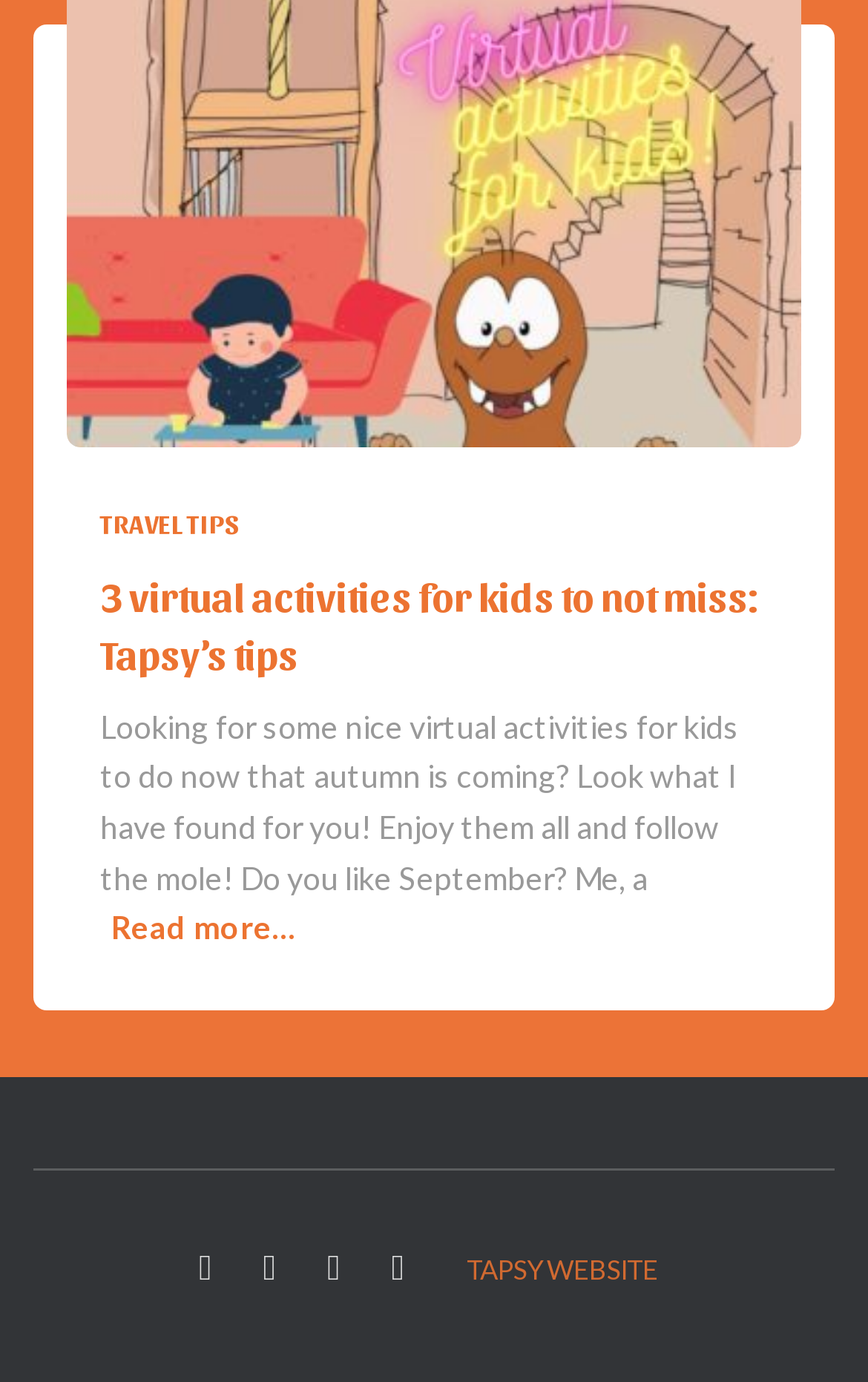What is the topic of the article?
Answer with a single word or short phrase according to what you see in the image.

Virtual activities for kids